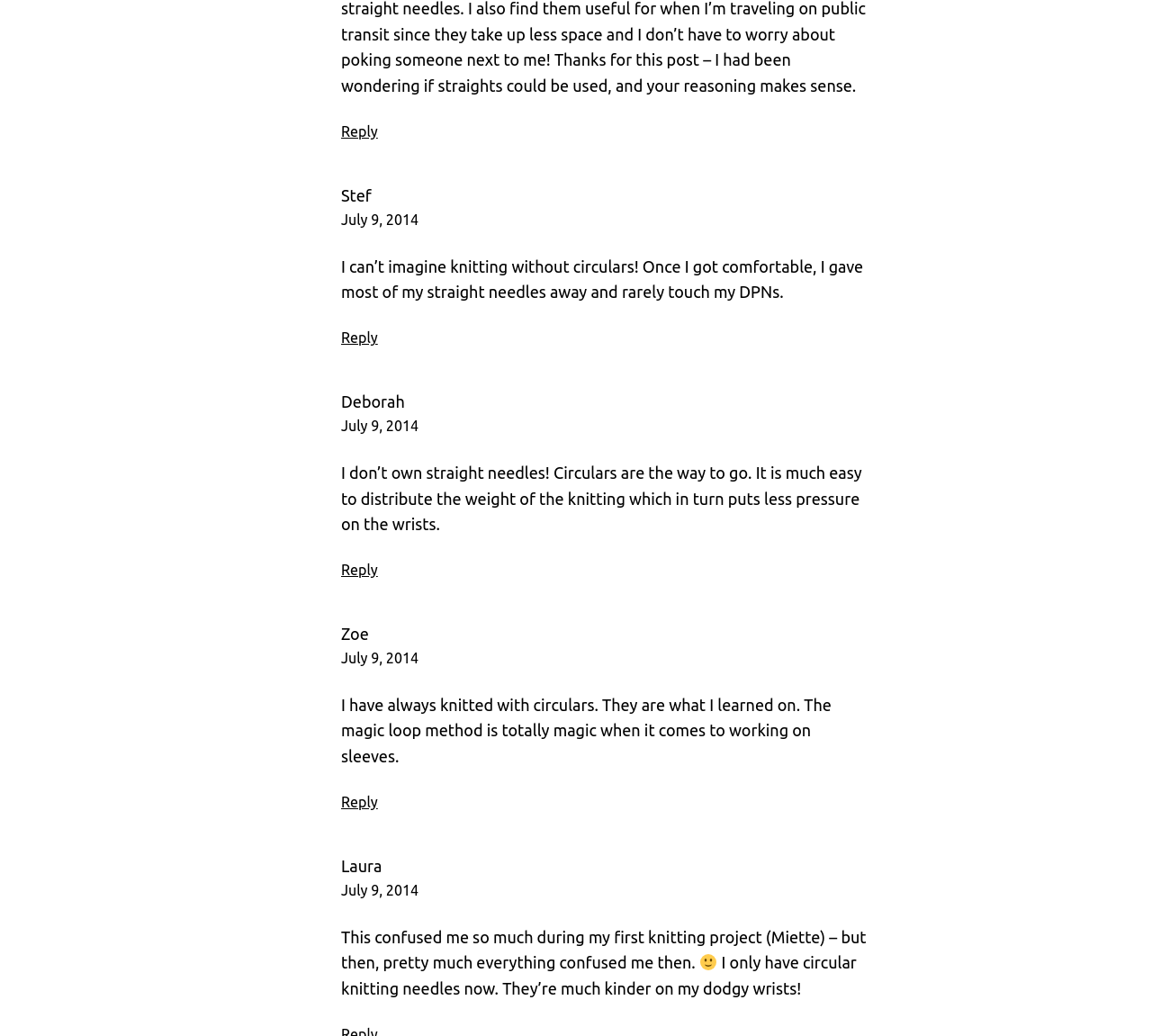Who is the author of the first comment?
Answer the question with a single word or phrase by looking at the picture.

Amanda